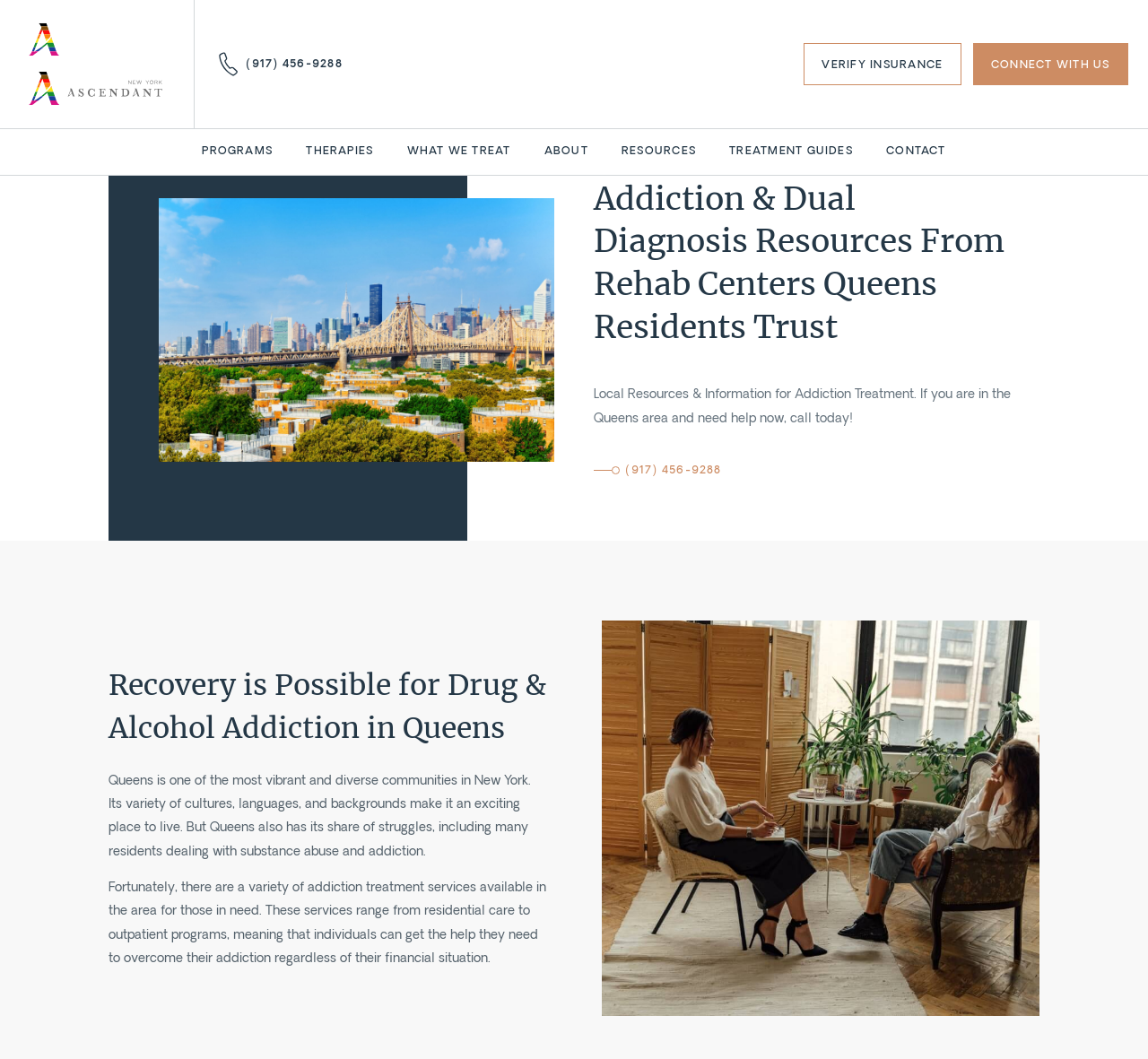Given the element description "(917) 456-9288", identify the bounding box of the corresponding UI element.

[0.19, 0.056, 0.298, 0.066]